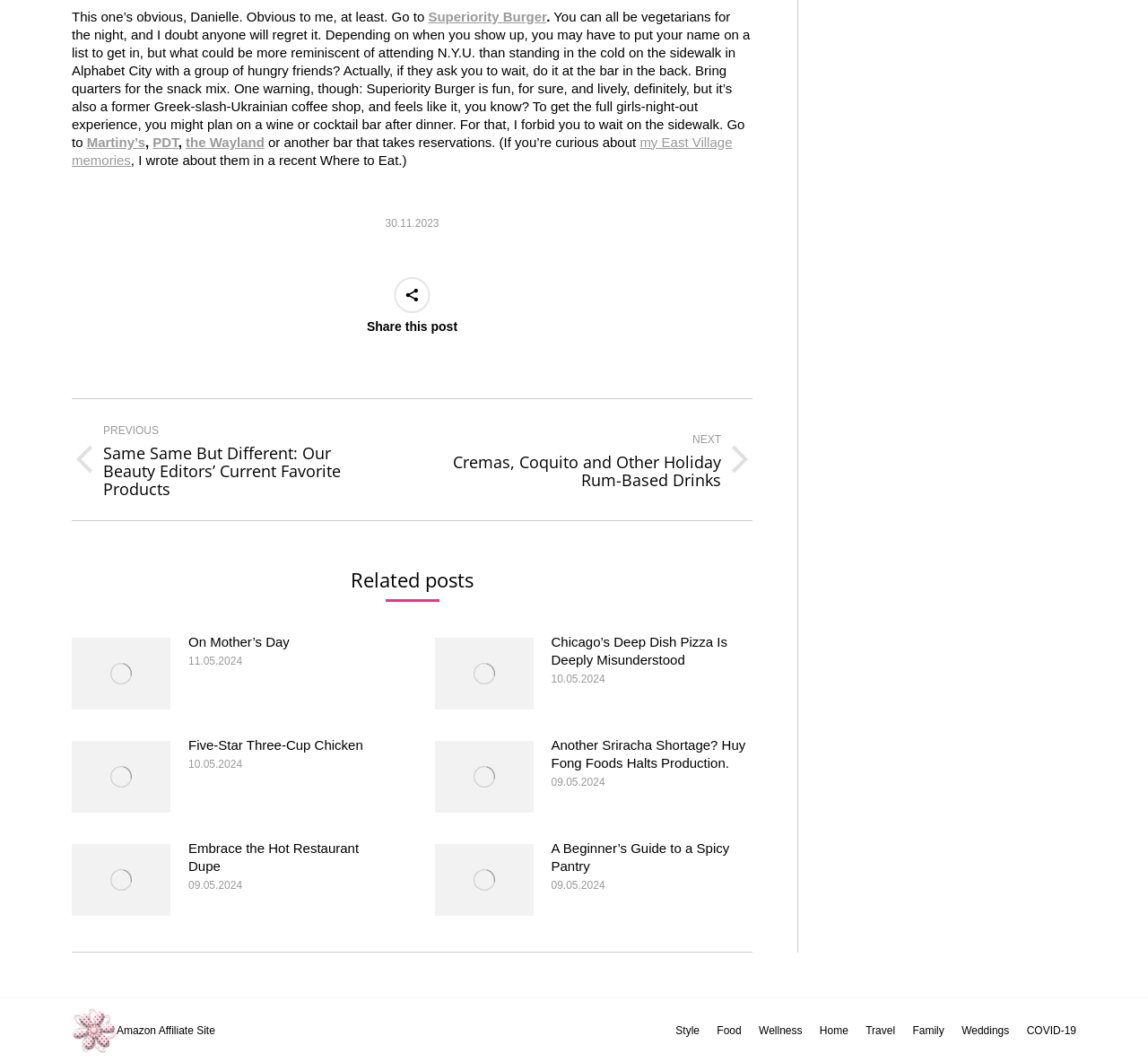Please find the bounding box for the UI element described by: "Embrace the Hot Restaurant Dupe".

[0.164, 0.79, 0.339, 0.824]